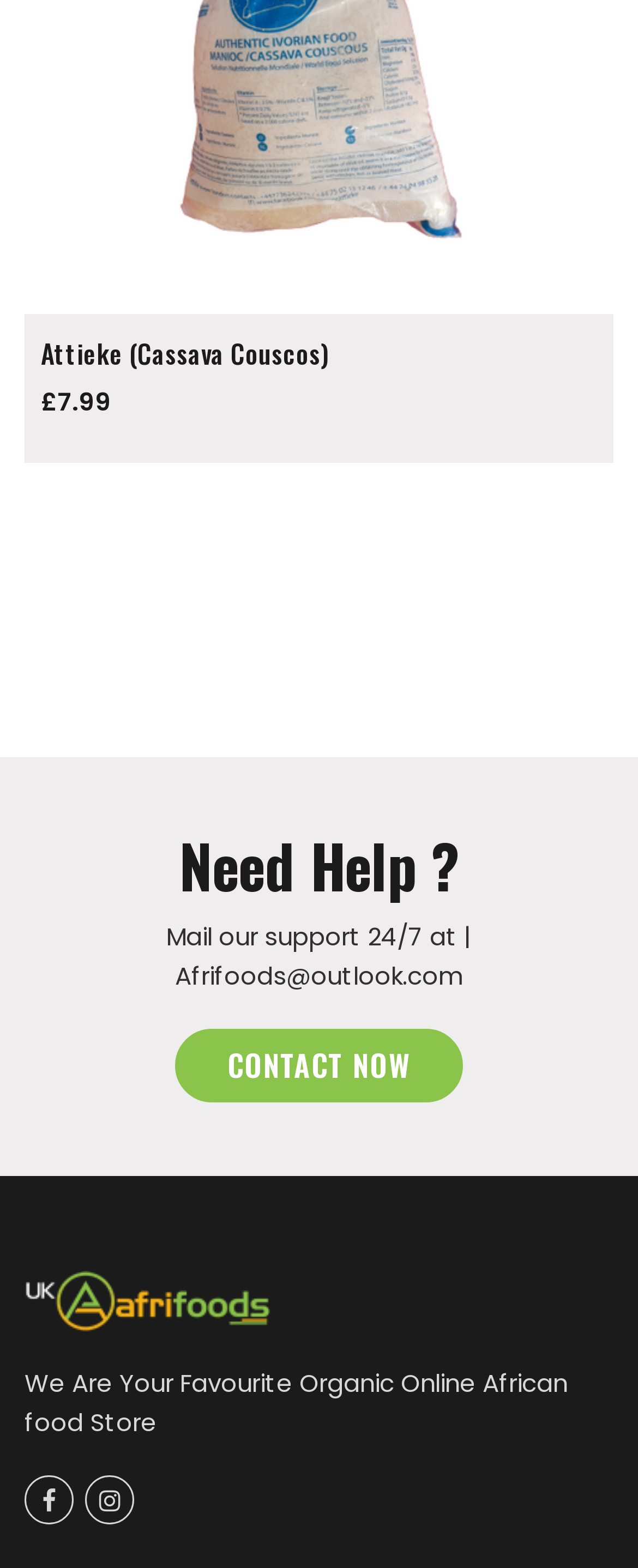From the screenshot, find the bounding box of the UI element matching this description: "Terms of Service". Supply the bounding box coordinates in the form [left, top, right, bottom], each a float between 0 and 1.

[0.038, 0.767, 0.359, 0.789]